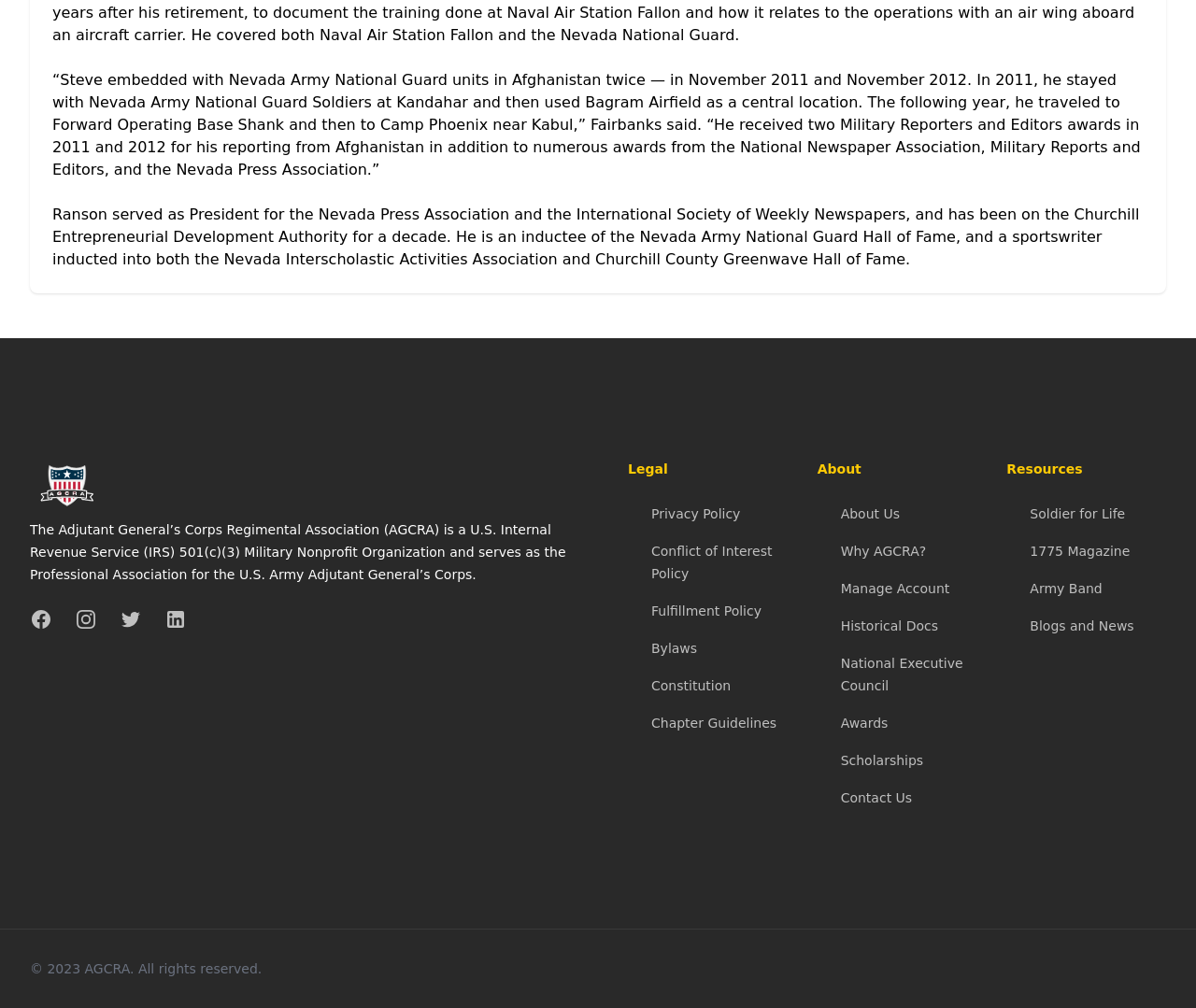Answer the question briefly using a single word or phrase: 
What is Steve's occupation?

Reporter